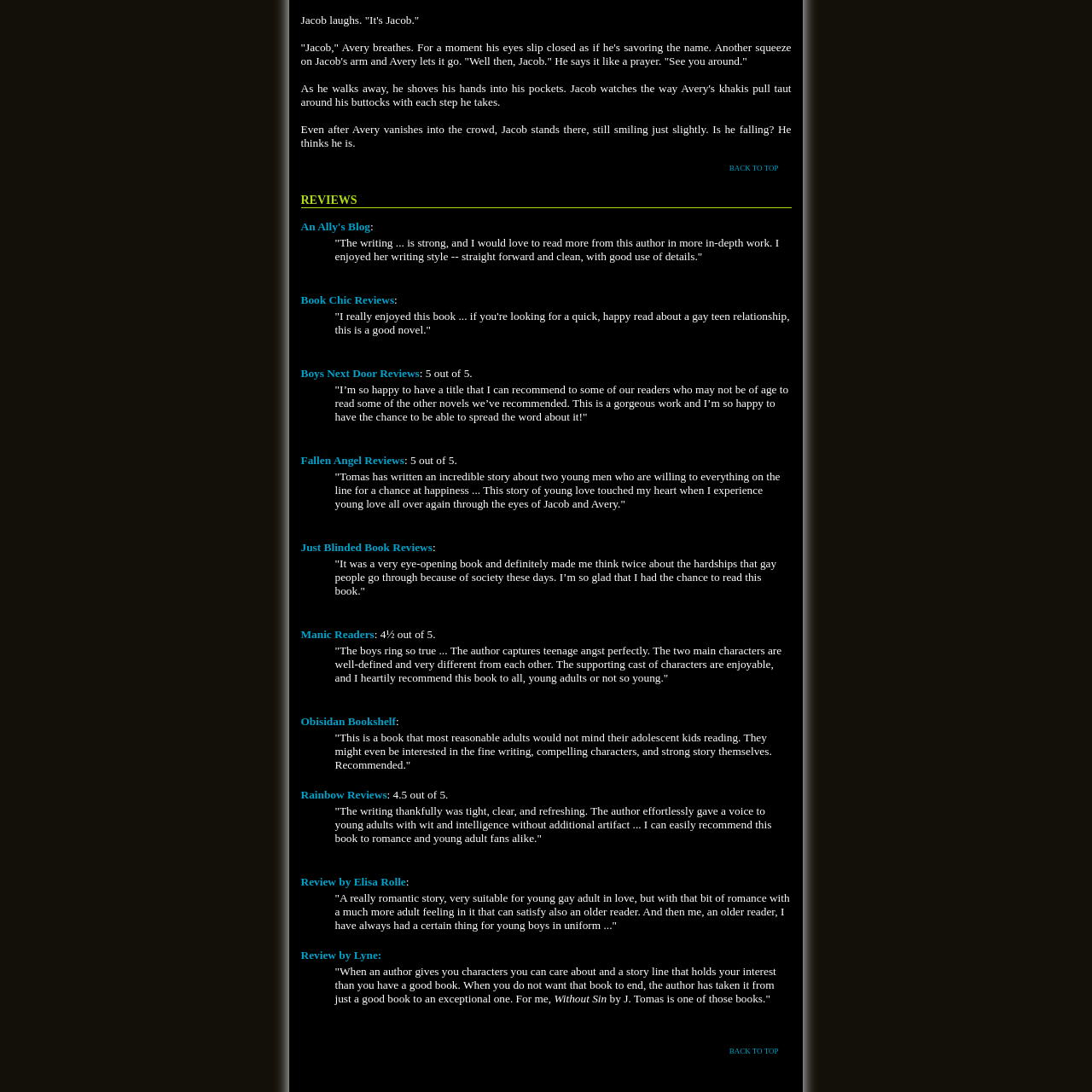Using the element description provided, determine the bounding box coordinates in the format (top-left x, top-left y, bottom-right x, bottom-right y). Ensure that all values are floating point numbers between 0 and 1. Element description: BACK TO TOP

[0.668, 0.15, 0.713, 0.158]